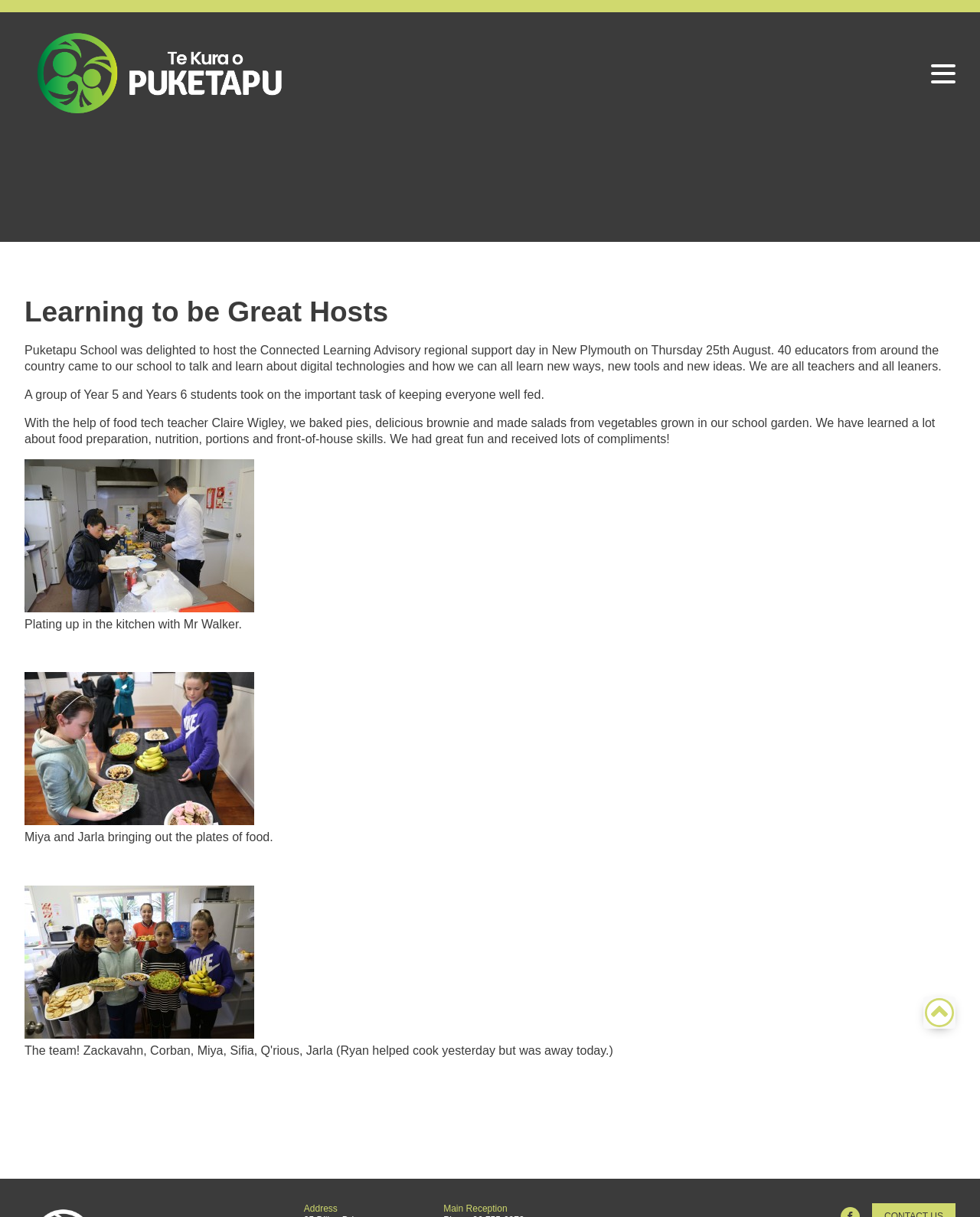What event did Puketapu School host?
Answer the question with a single word or phrase derived from the image.

Regional support day